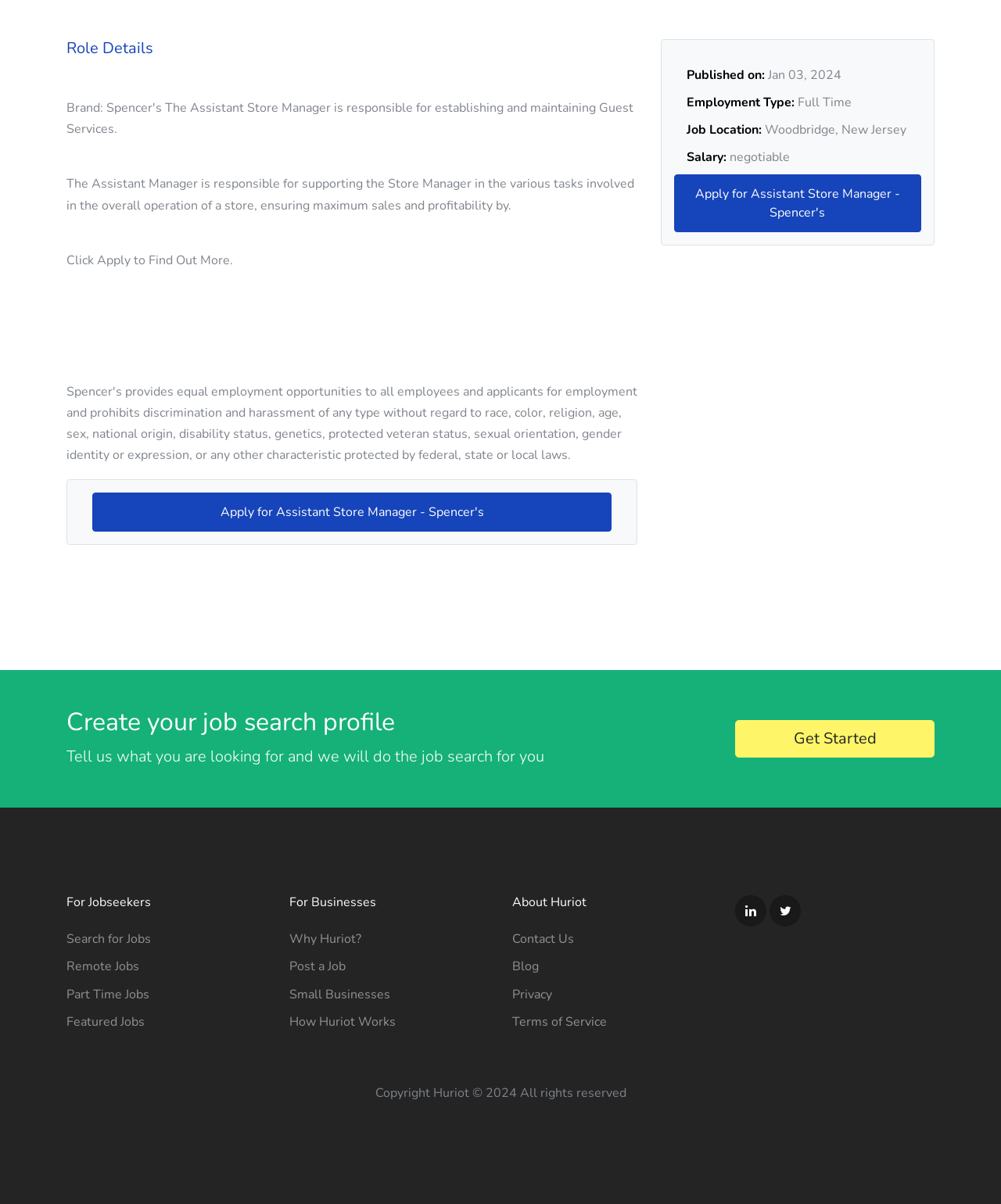Using the provided element description "Privacy", determine the bounding box coordinates of the UI element.

[0.512, 0.819, 0.552, 0.833]